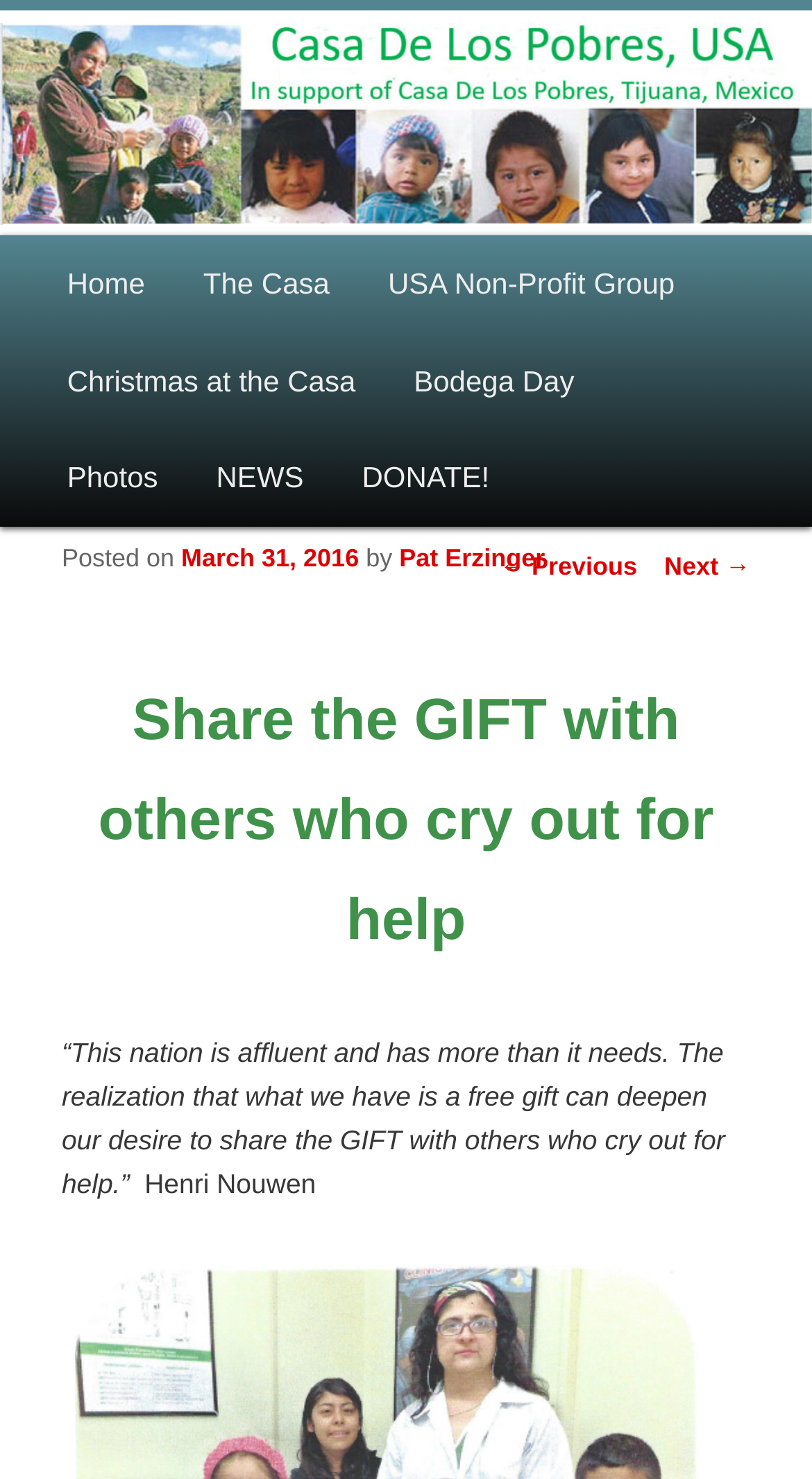Please provide a comprehensive response to the question below by analyzing the image: 
What is the name of the organization?

The name of the organization can be found in the heading element at the top of the webpage, which reads 'Casa de Los Pobres USA'. This is also the text of the link element next to it.